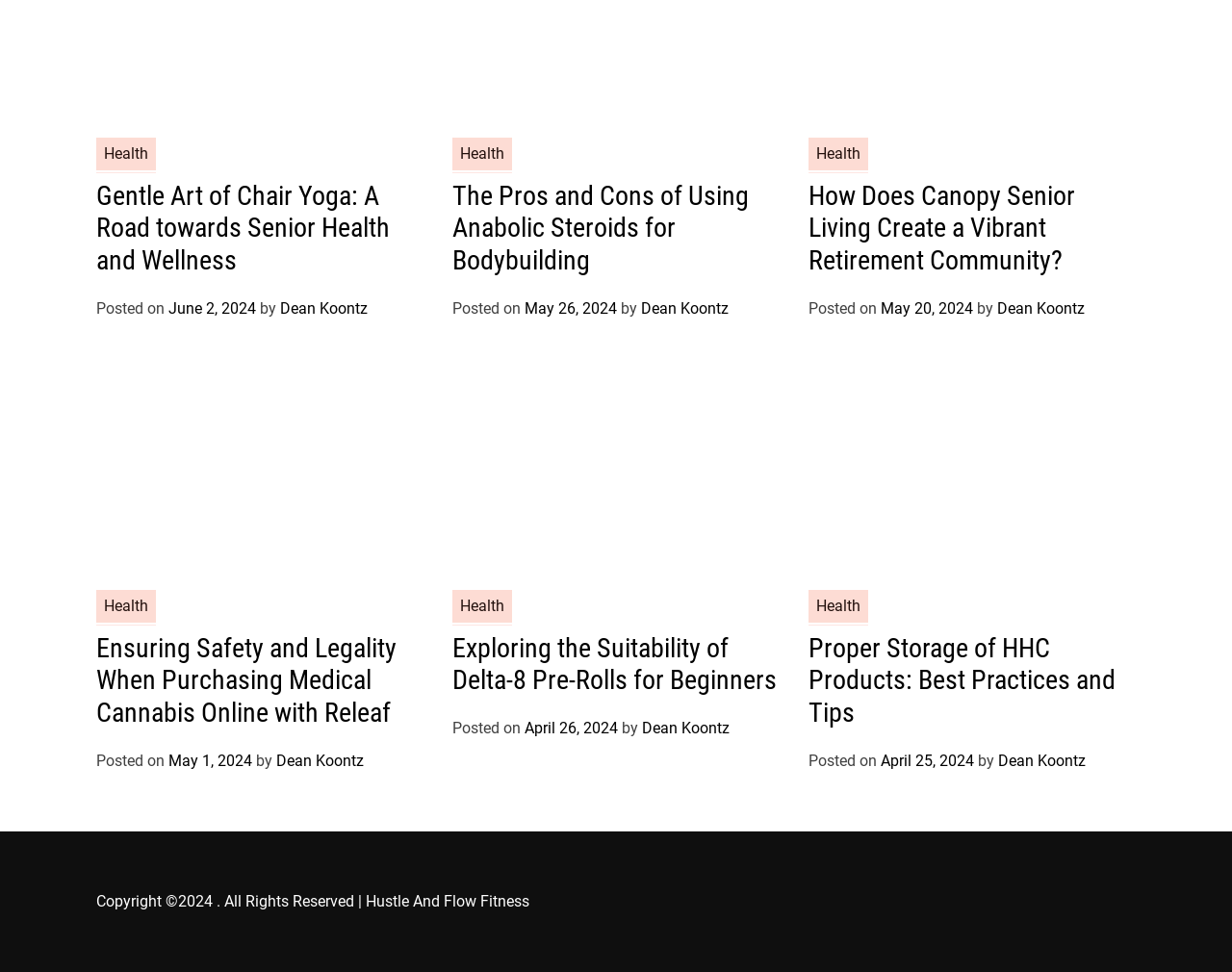What is the date of the second article?
Look at the image and answer the question using a single word or phrase.

May 26, 2024